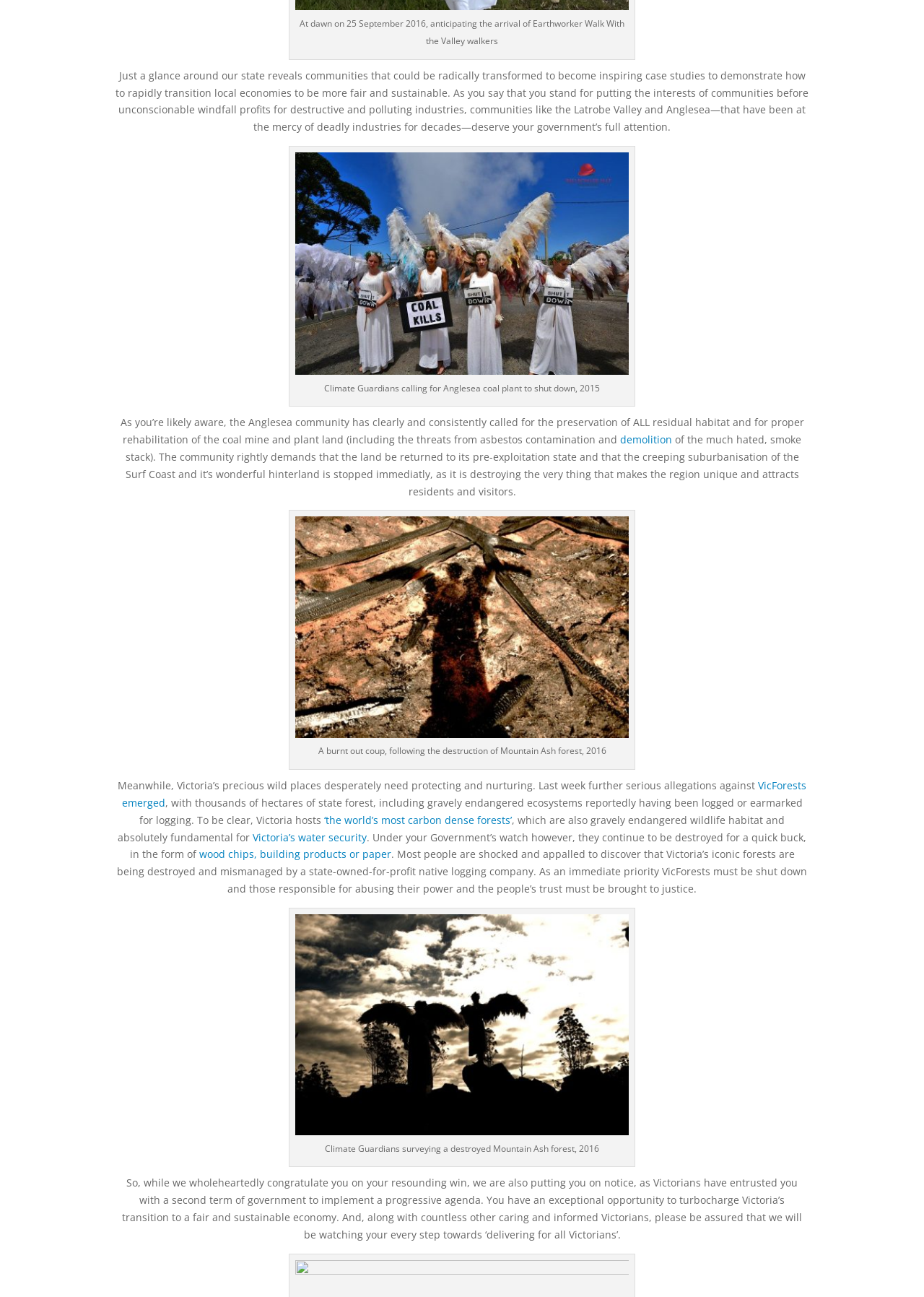Locate the bounding box coordinates of the element that needs to be clicked to carry out the instruction: "Click the link to read more about VicForests". The coordinates should be given as four float numbers ranging from 0 to 1, i.e., [left, top, right, bottom].

[0.132, 0.6, 0.873, 0.624]